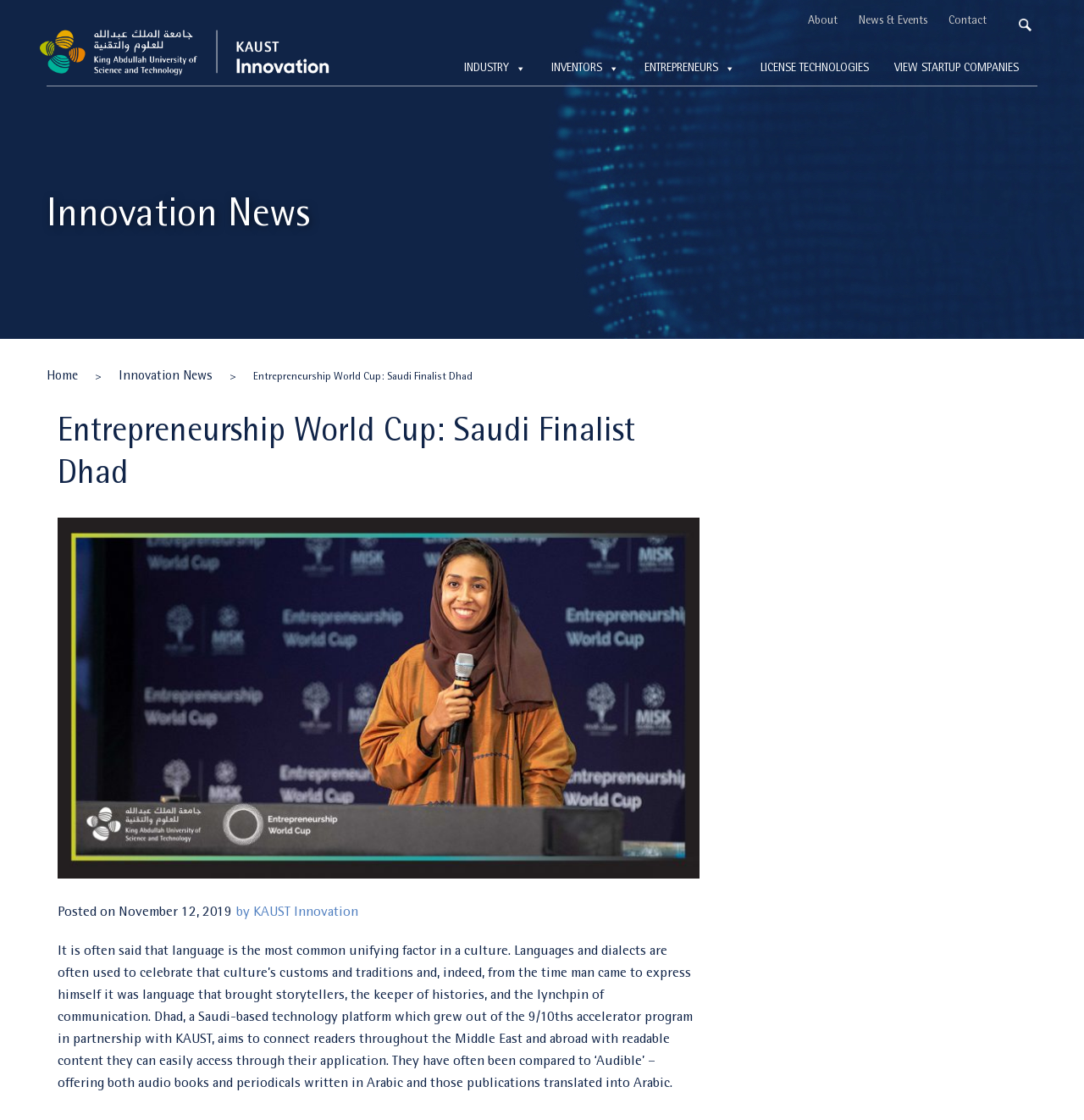Identify and provide the bounding box for the element described by: "View Startup Companies".

[0.817, 0.046, 0.947, 0.077]